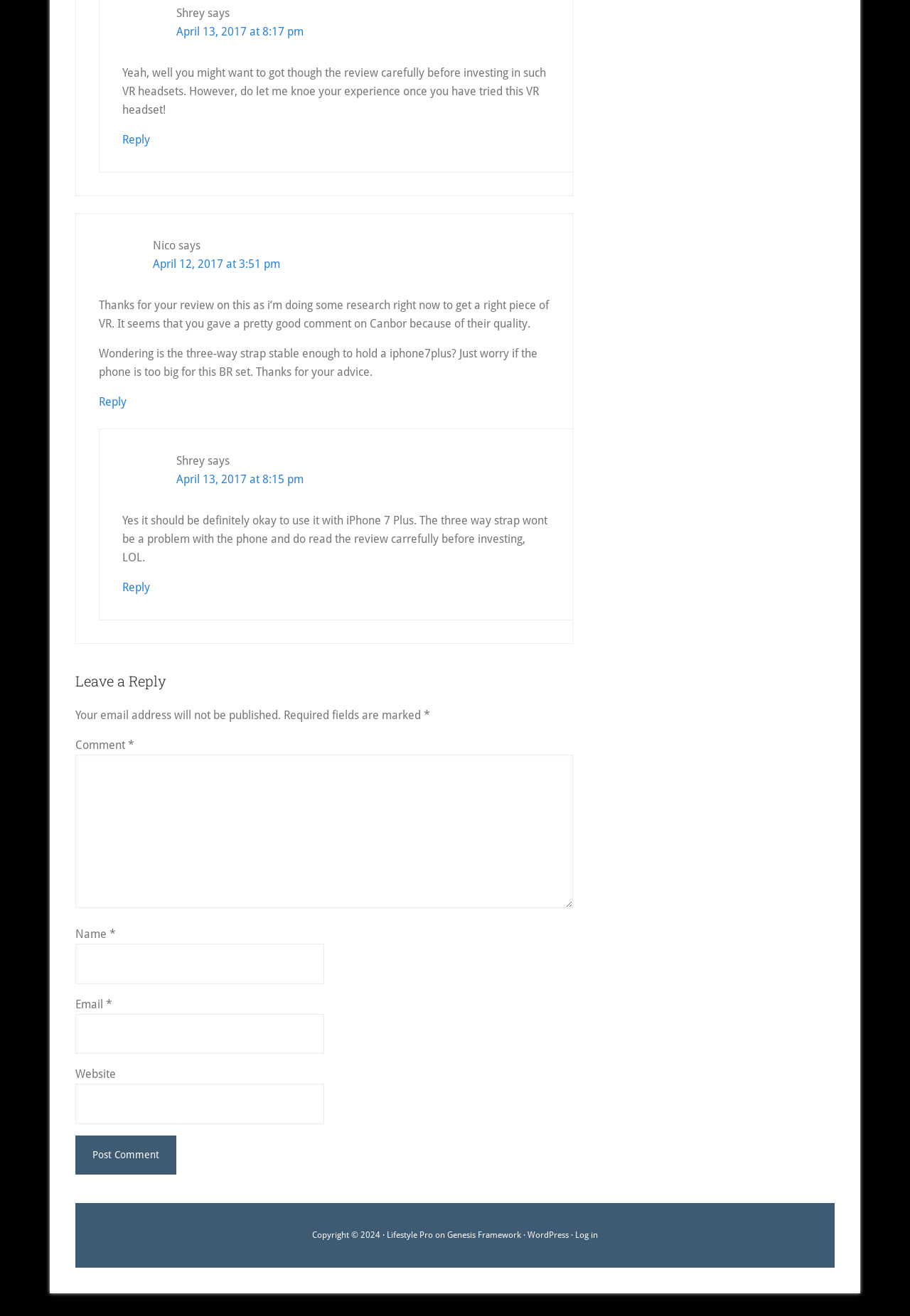Please determine the bounding box of the UI element that matches this description: parent_node: Comment * name="comment". The coordinates should be given as (top-left x, top-left y, bottom-right x, bottom-right y), with all values between 0 and 1.

[0.083, 0.573, 0.63, 0.69]